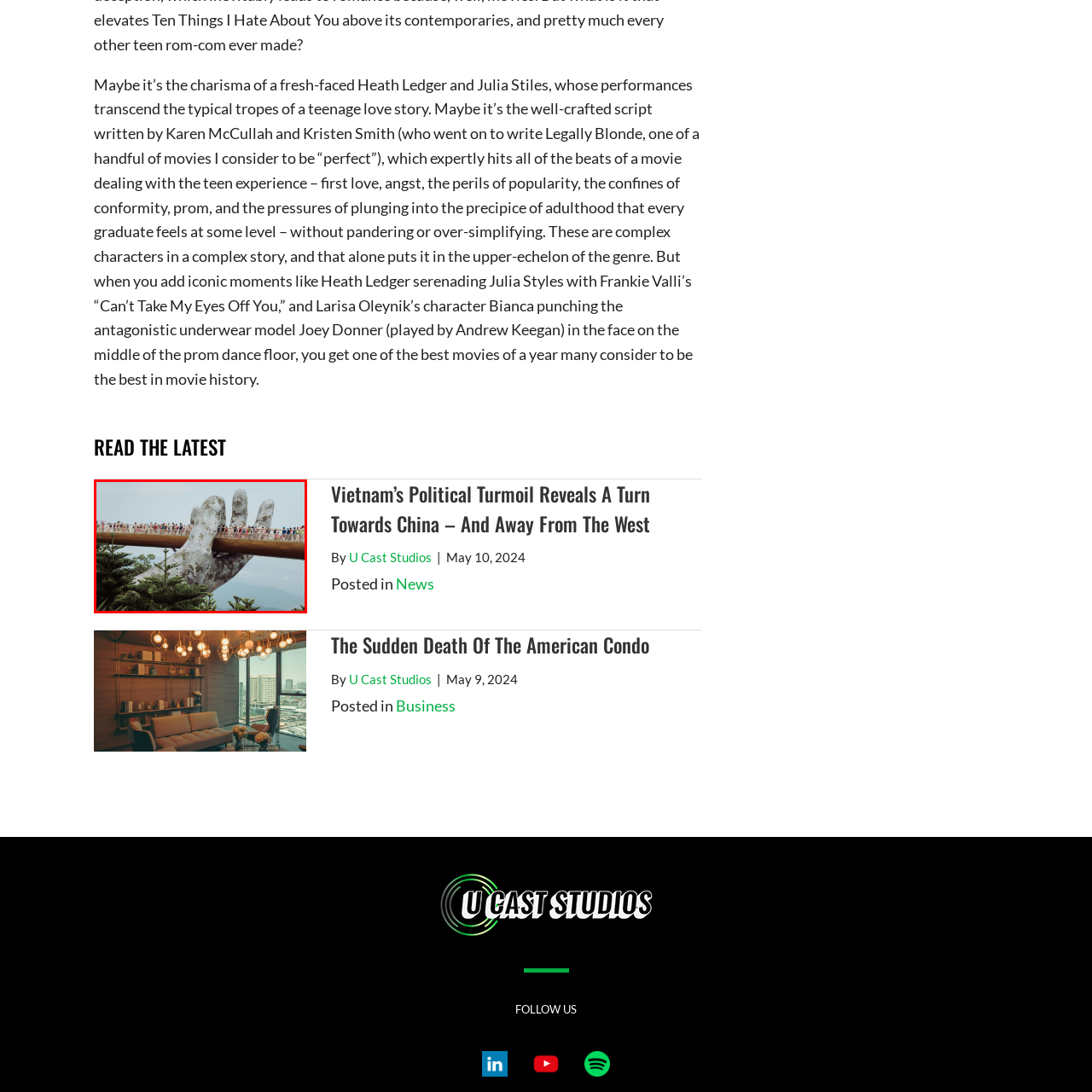Focus on the image within the purple boundary, What does the bridge symbolize? 
Answer briefly using one word or phrase.

connection and support